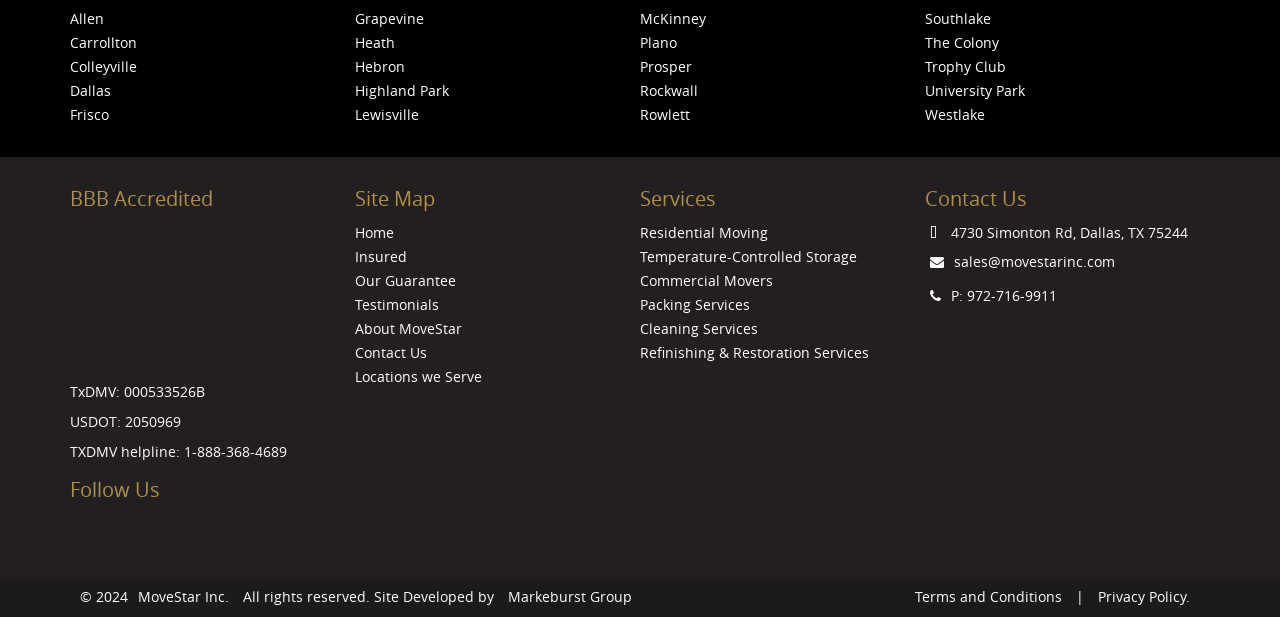Determine the bounding box for the described UI element: "Locations we Serve".

[0.277, 0.595, 0.377, 0.625]